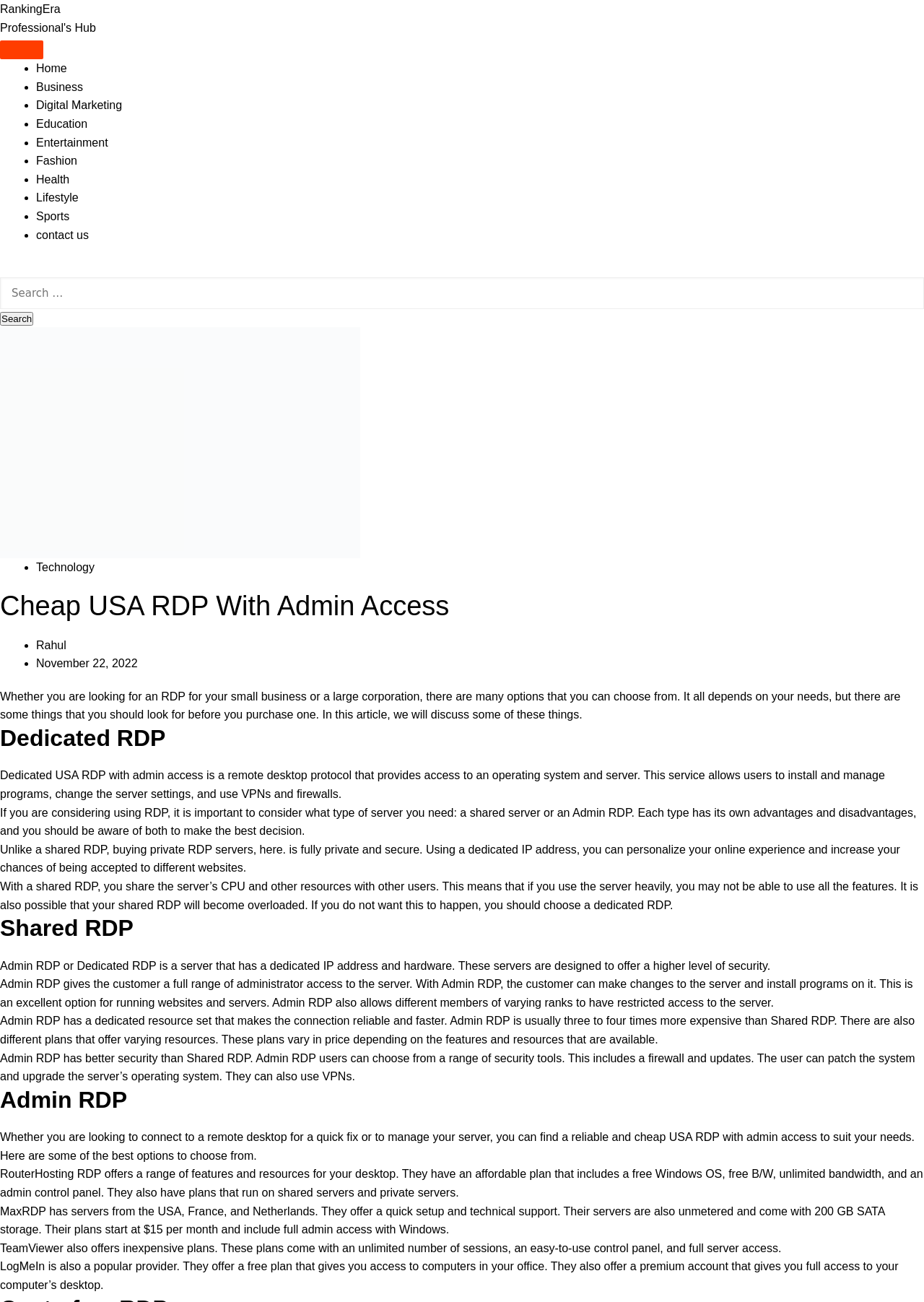Ascertain the bounding box coordinates for the UI element detailed here: "parent_node: Search for: value="Search"". The coordinates should be provided as [left, top, right, bottom] with each value being a float between 0 and 1.

[0.0, 0.239, 0.036, 0.25]